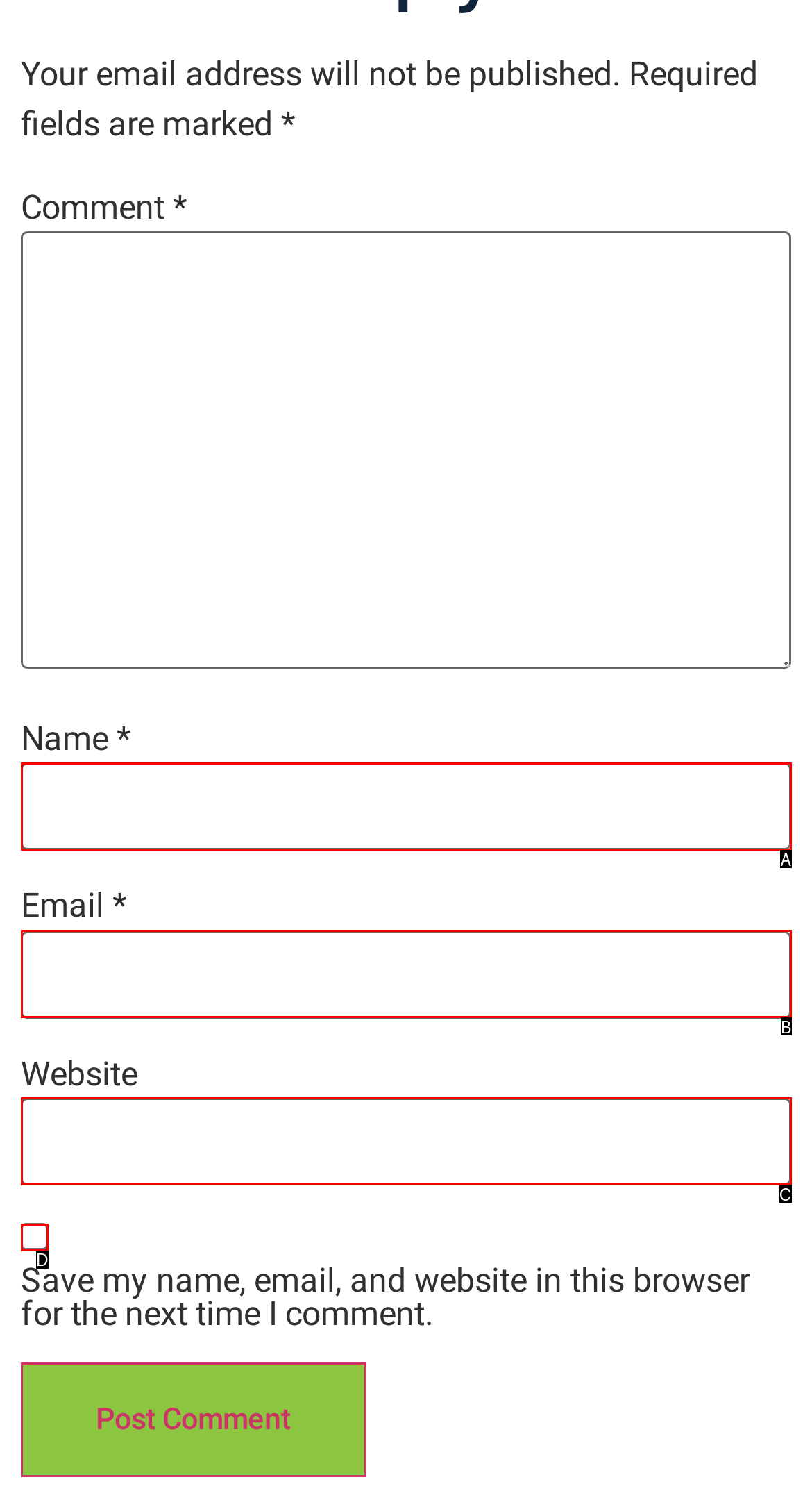Select the letter that corresponds to the description: parent_node: Email * aria-describedby="email-notes" name="email". Provide your answer using the option's letter.

B